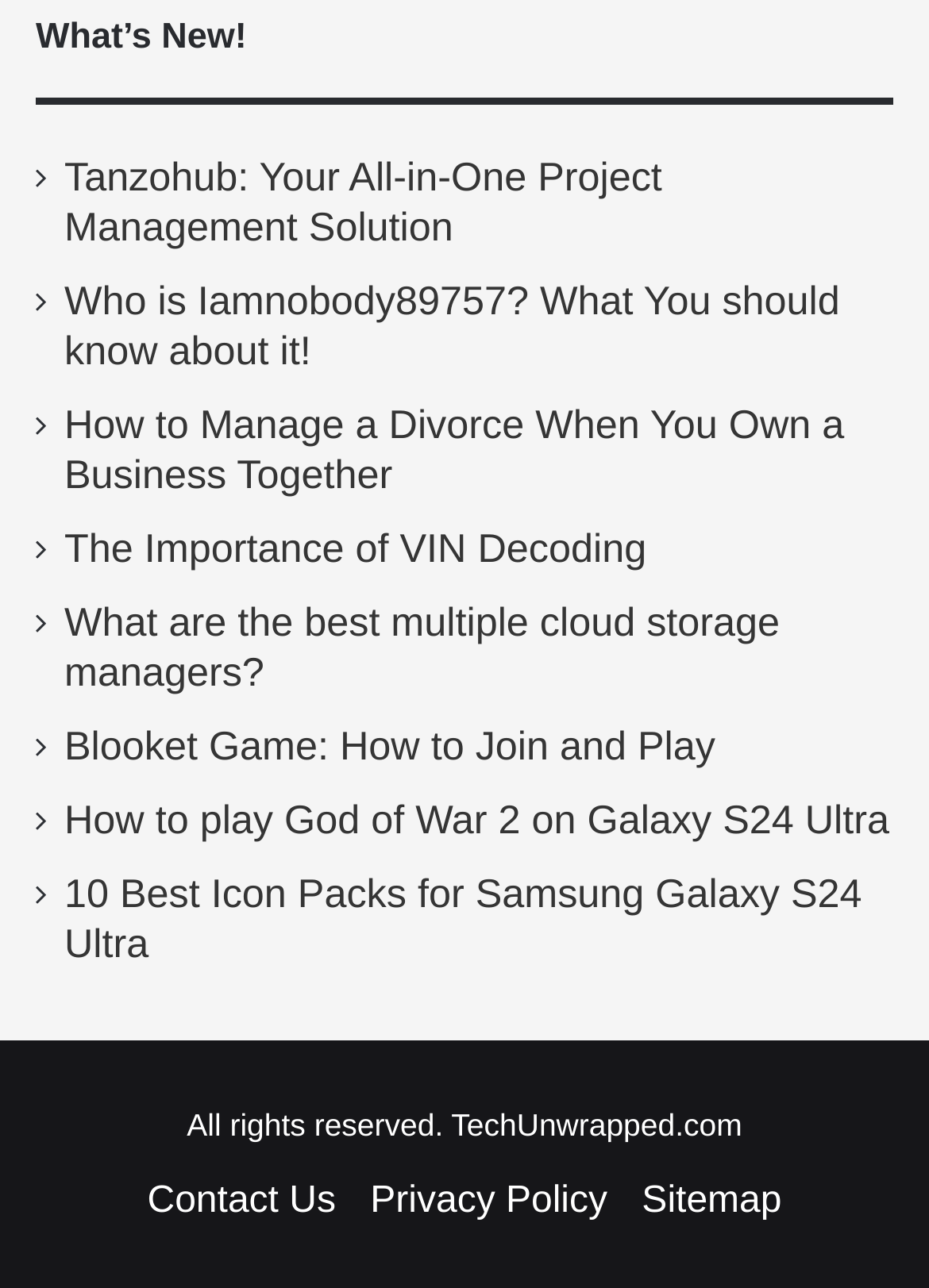What is the last link in the primary sidebar?
Refer to the image and provide a concise answer in one word or phrase.

10 Best Icon Packs for Samsung Galaxy S24 Ultra